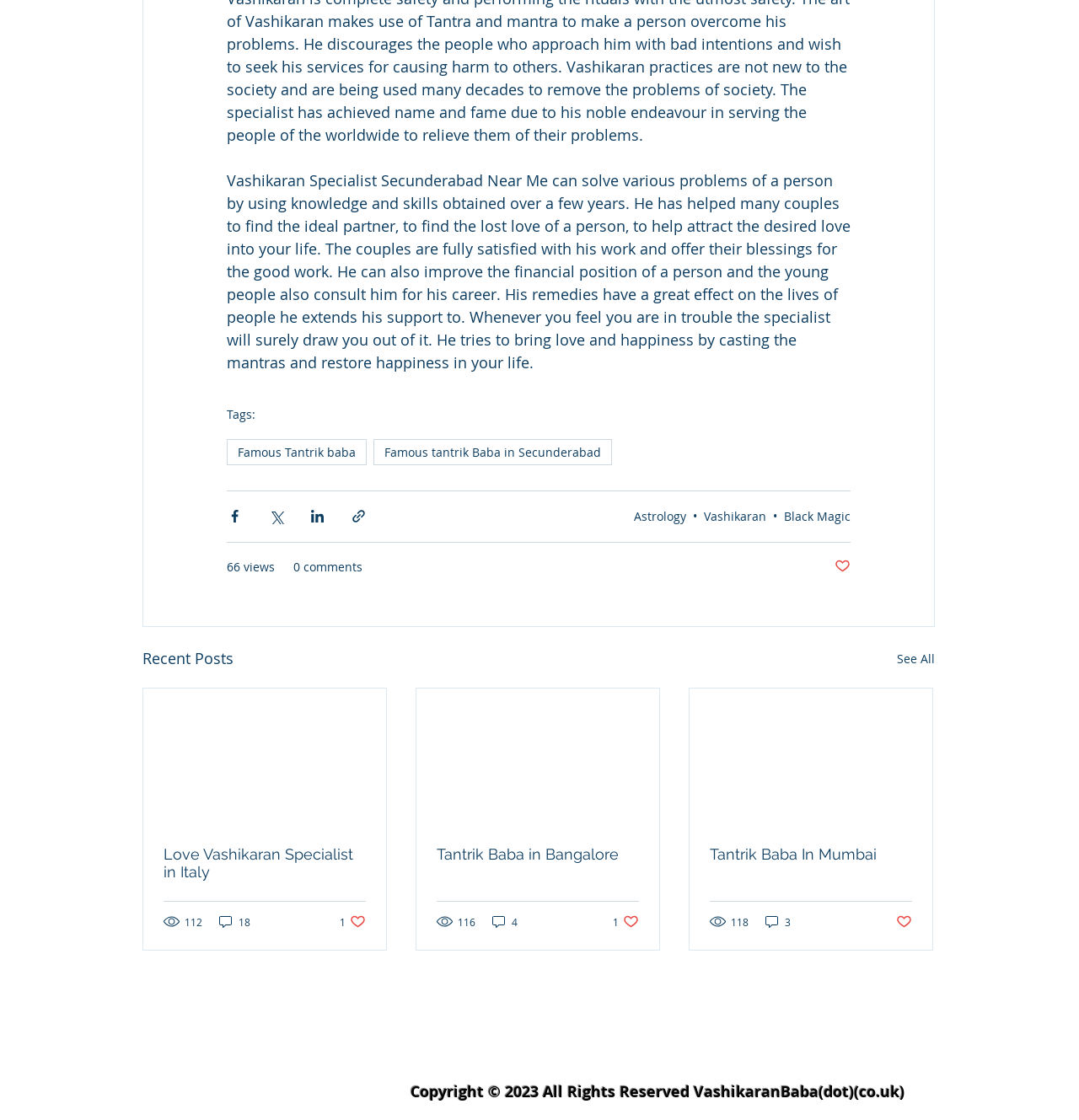Locate the bounding box coordinates of the element to click to perform the following action: 'Click the link to see all recent posts'. The coordinates should be given as four float values between 0 and 1, in the form of [left, top, right, bottom].

[0.831, 0.577, 0.866, 0.599]